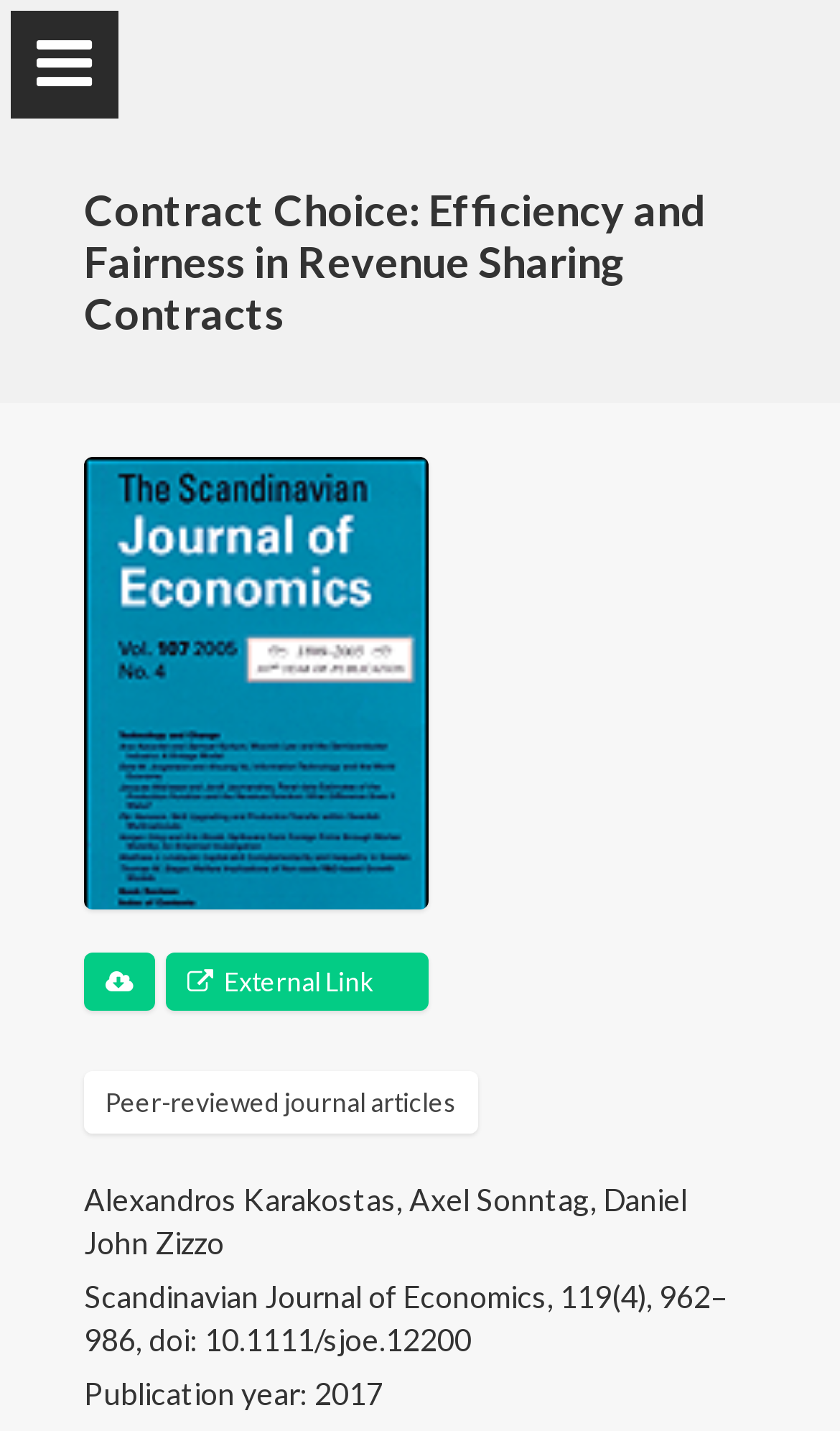Show the bounding box coordinates of the element that should be clicked to complete the task: "View Axel Sonntag's profile".

[0.34, 0.121, 0.66, 0.15]